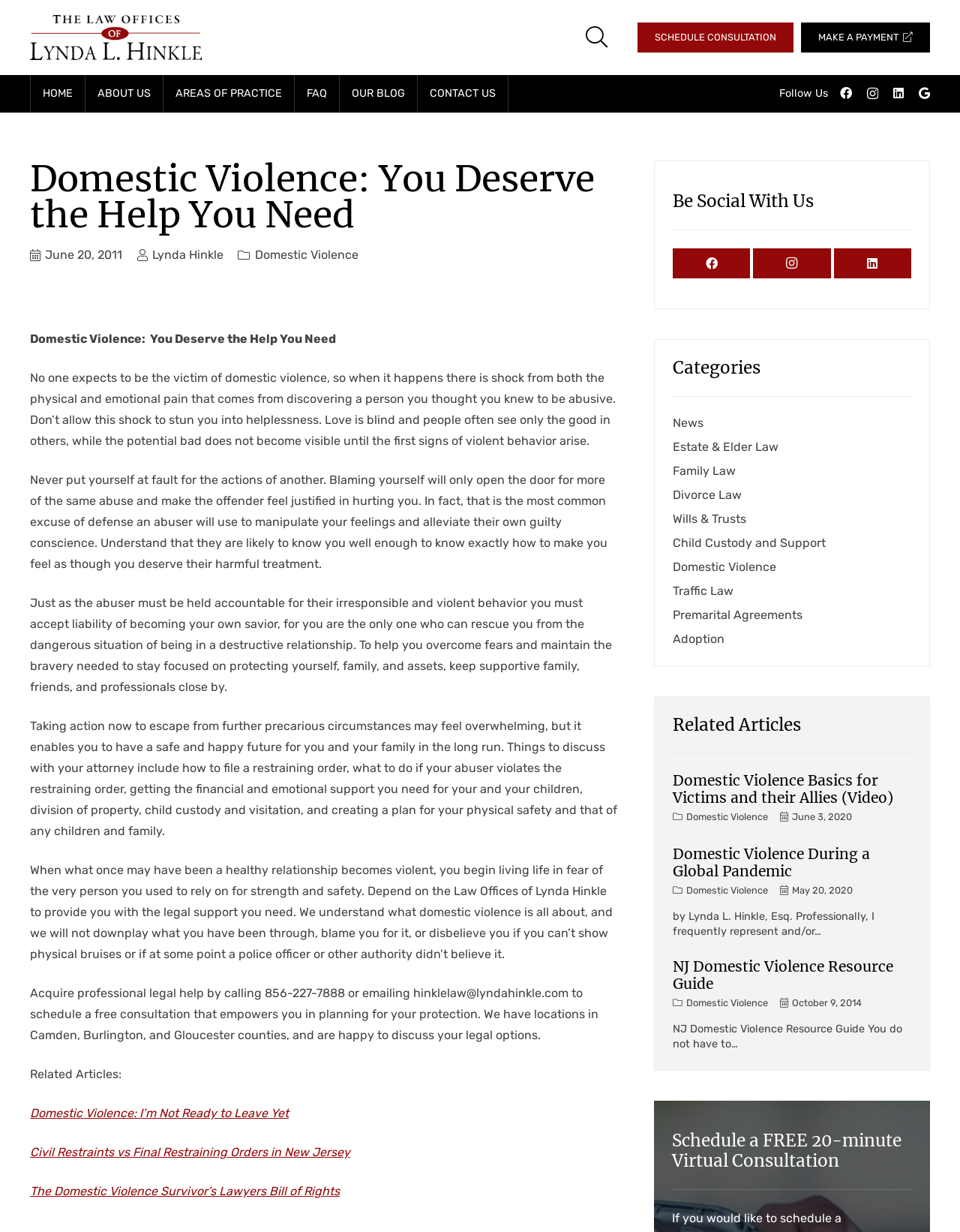Please determine the bounding box coordinates of the element to click on in order to accomplish the following task: "Search for something". Ensure the coordinates are four float numbers ranging from 0 to 1, i.e., [left, top, right, bottom].

[0.597, 0.017, 0.646, 0.044]